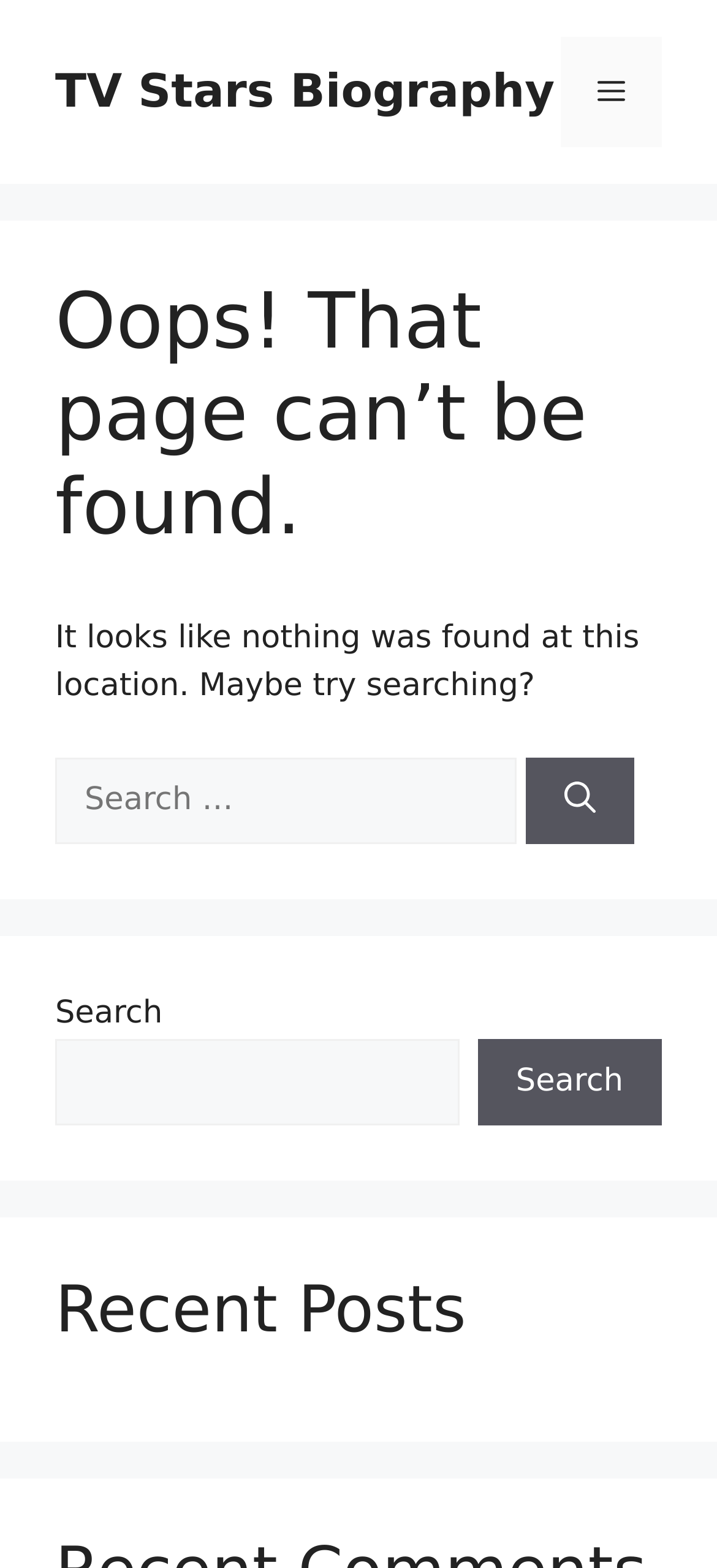What is the title of the recent posts section?
Use the information from the image to give a detailed answer to the question.

The recent posts section is titled as 'Recent Posts' and is located at the bottom of the webpage.